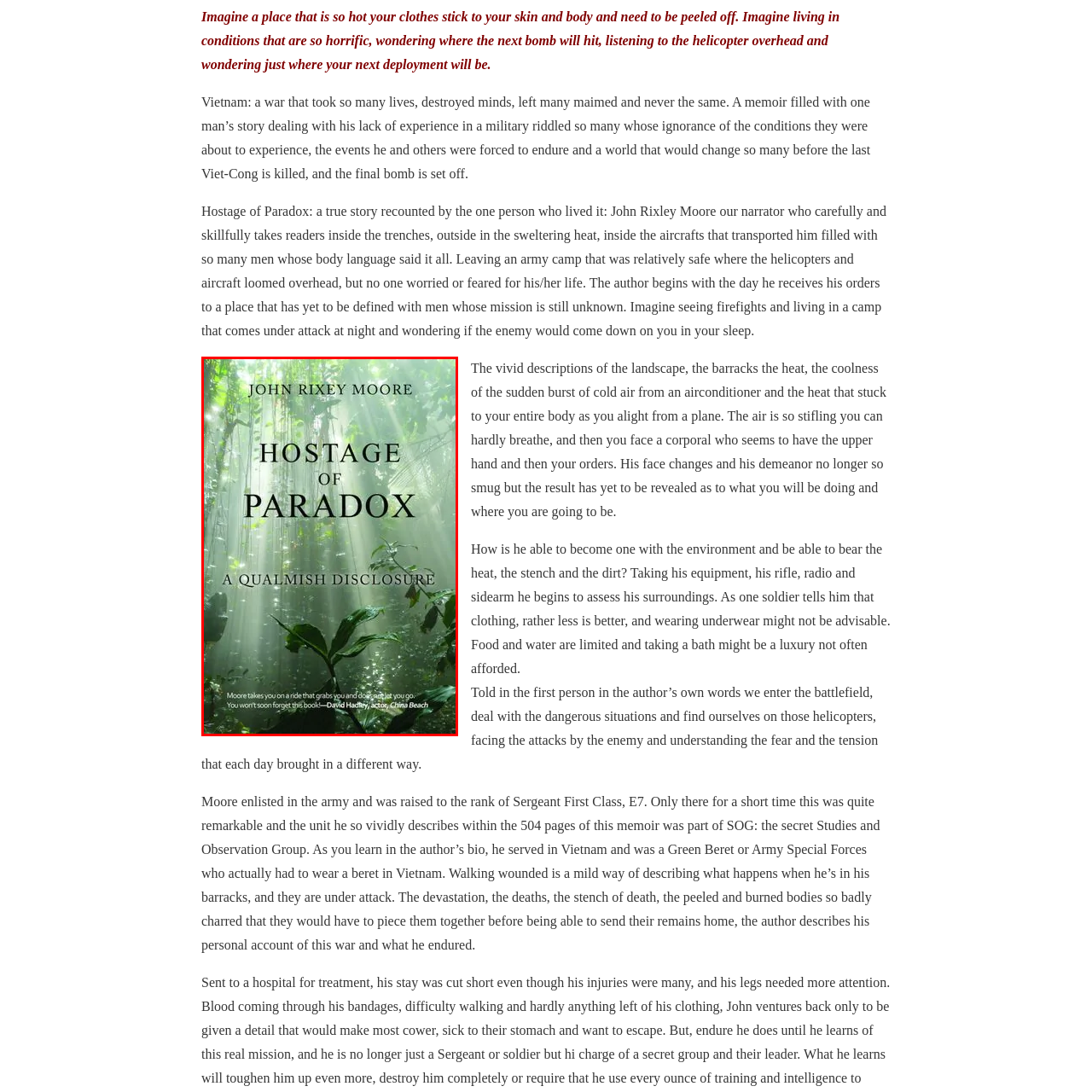Analyze the image encased in the red boundary, Who provided the quote on the book cover?
 Respond using a single word or phrase.

David Hadley